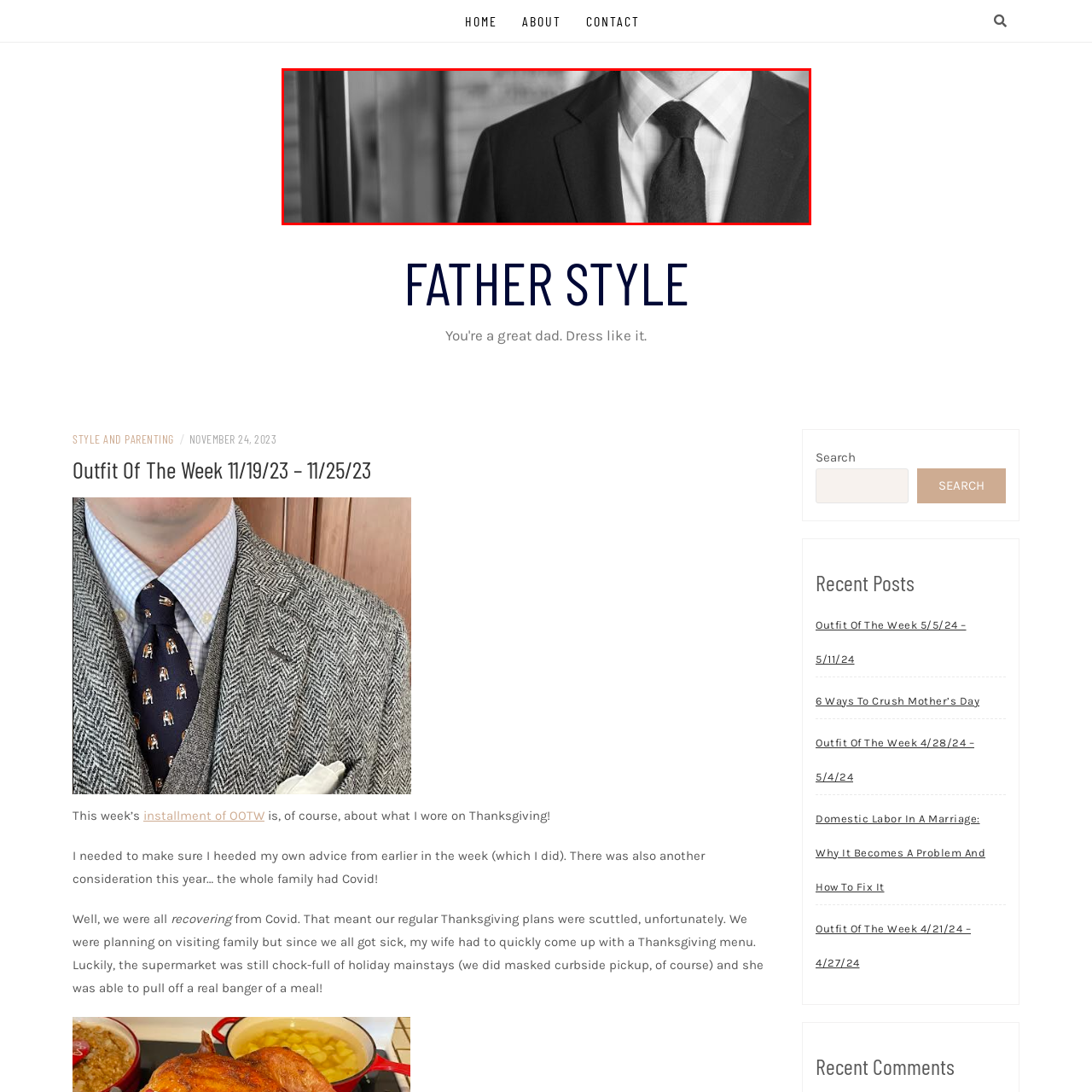View the image inside the red-bordered box and answer the given question using a single word or phrase:
What is the occasion suggested by the background?

formal setting